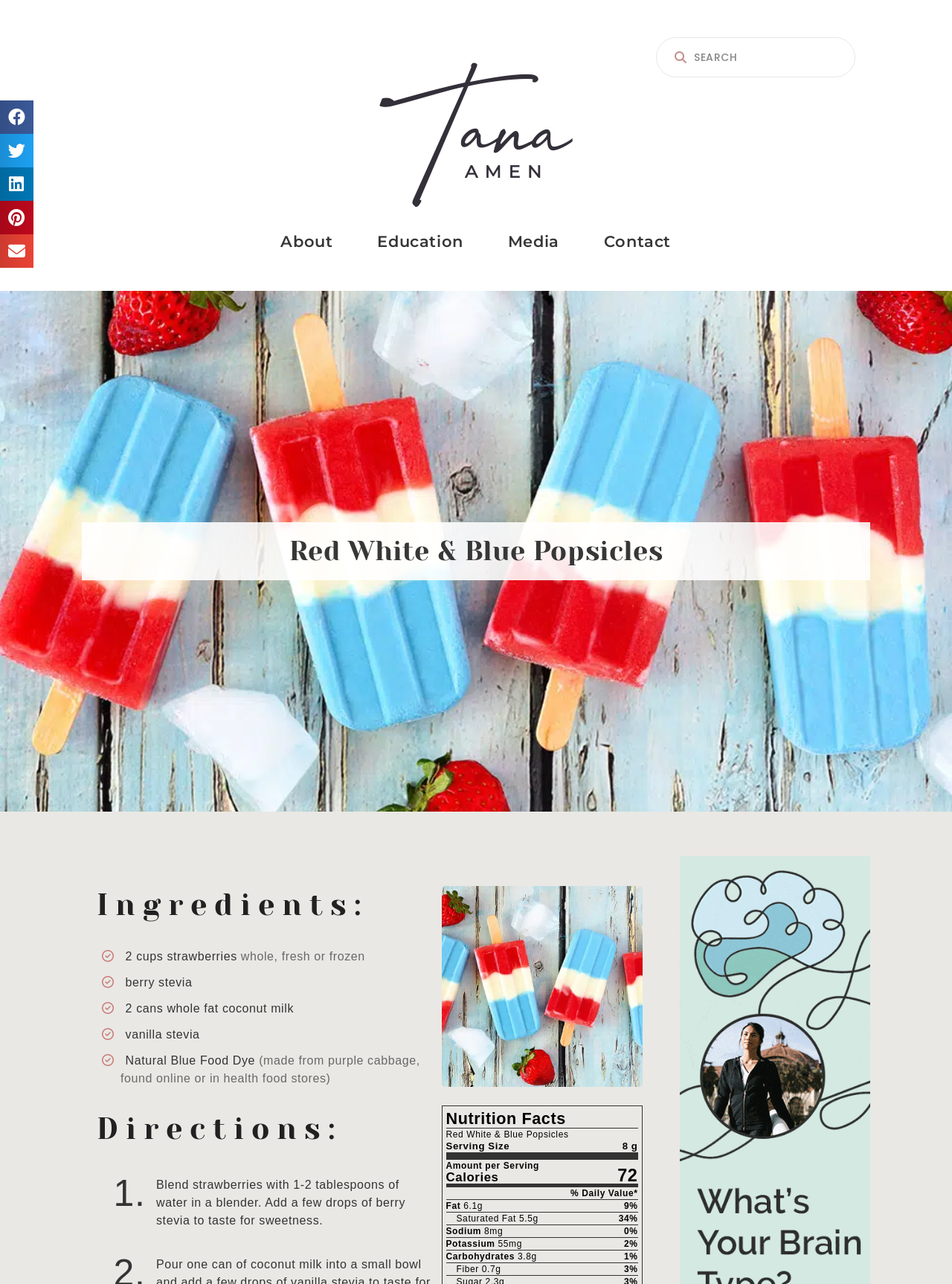Identify the bounding box coordinates for the element you need to click to achieve the following task: "Read Directions". Provide the bounding box coordinates as four float numbers between 0 and 1, in the form [left, top, right, bottom].

[0.102, 0.864, 0.675, 0.895]